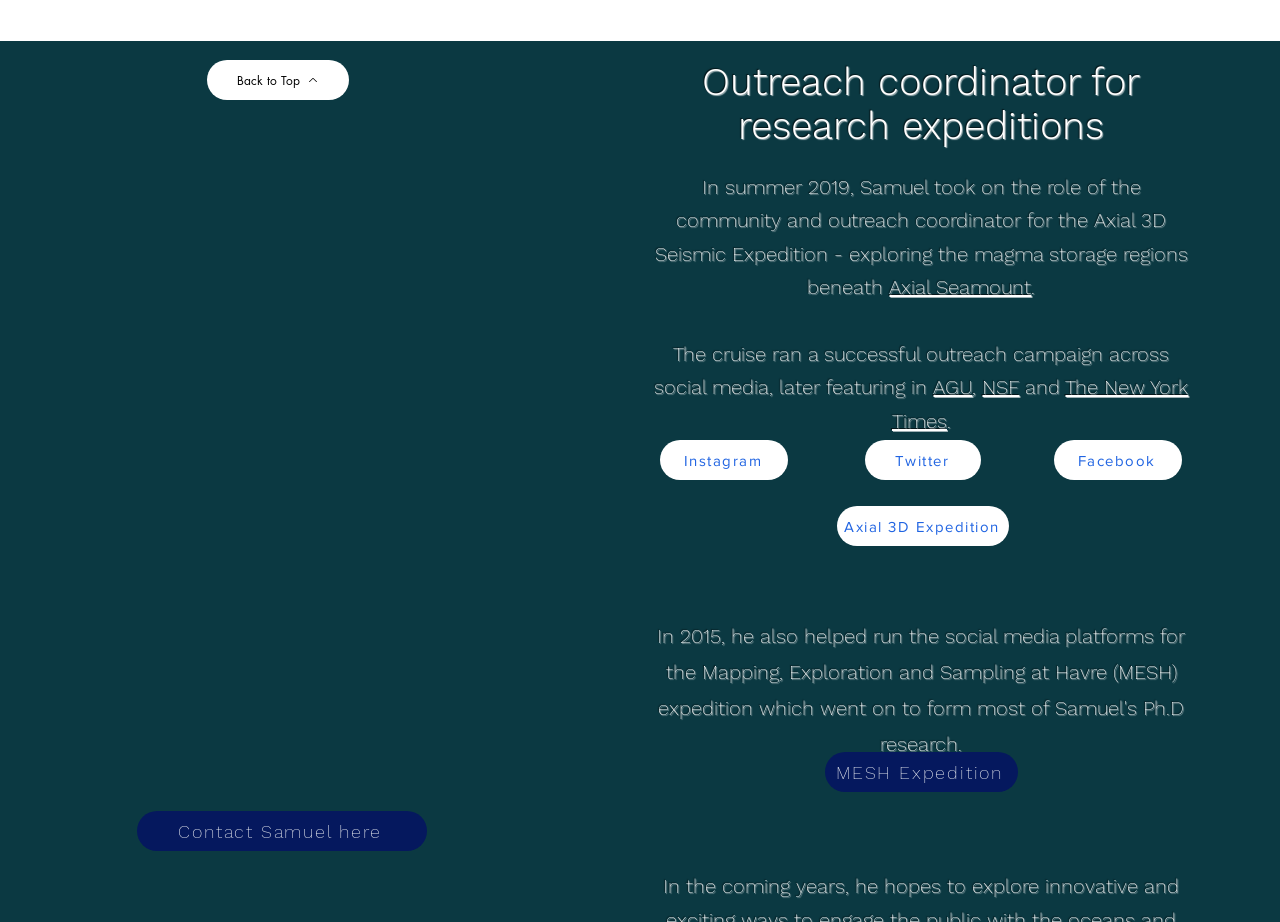Given the element description: "Contact Samuel here", predict the bounding box coordinates of this UI element. The coordinates must be four float numbers between 0 and 1, given as [left, top, right, bottom].

[0.107, 0.88, 0.334, 0.923]